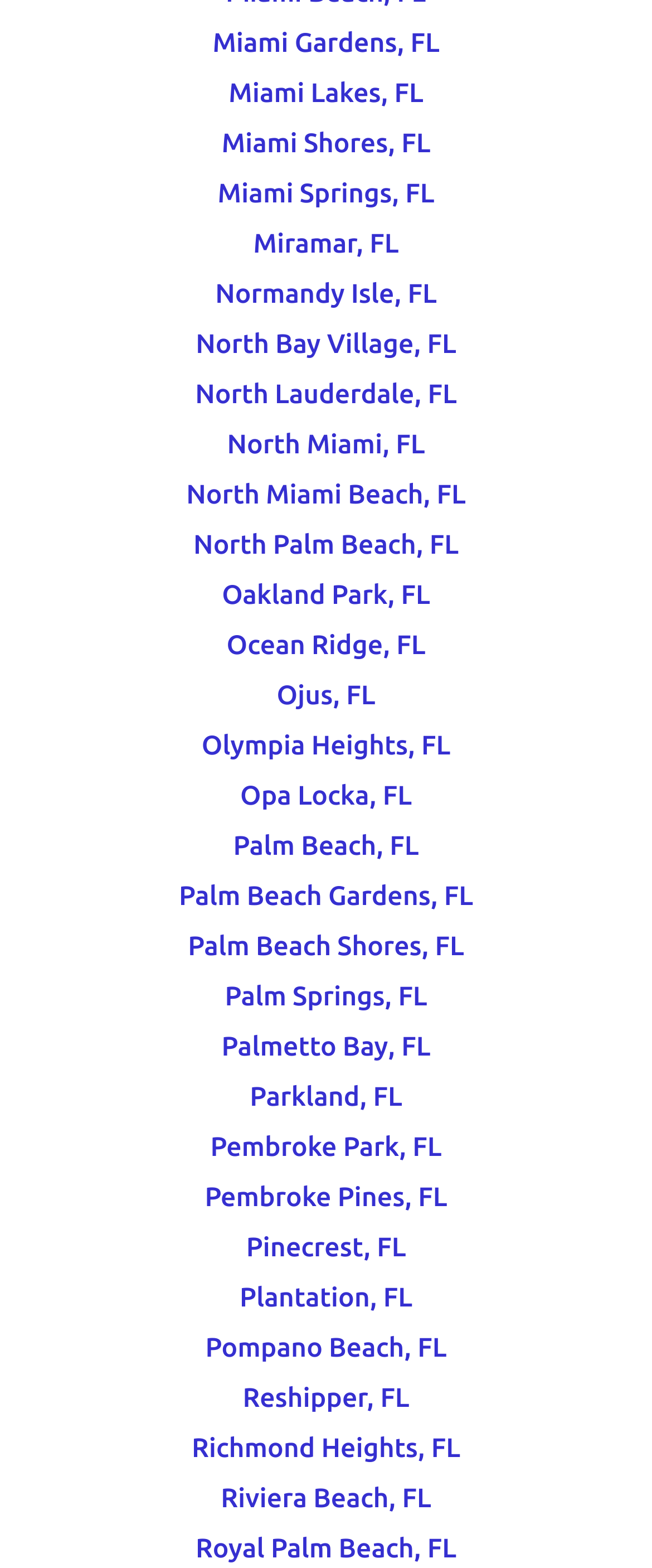Can you specify the bounding box coordinates of the area that needs to be clicked to fulfill the following instruction: "visit Miami Gardens, FL"?

[0.326, 0.019, 0.674, 0.038]